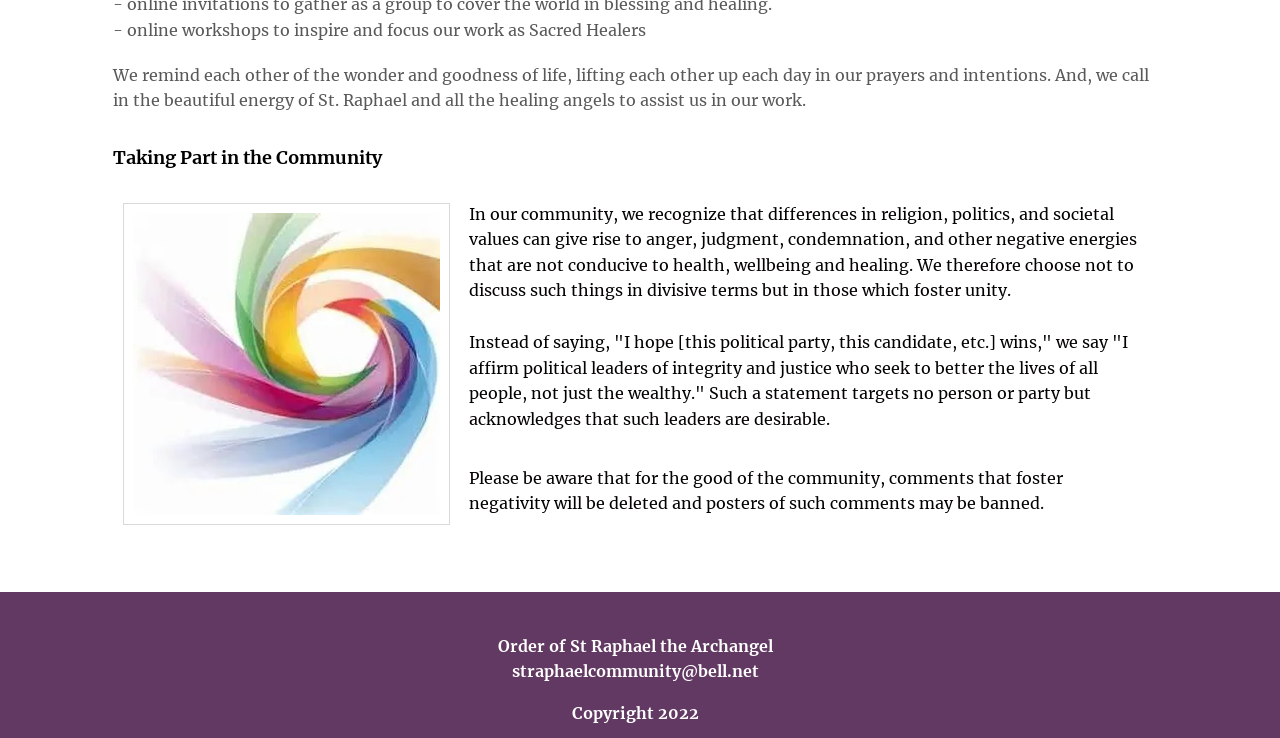Please determine the bounding box coordinates for the element with the description: "straphaelcommunity@bell.net".

[0.4, 0.896, 0.593, 0.923]